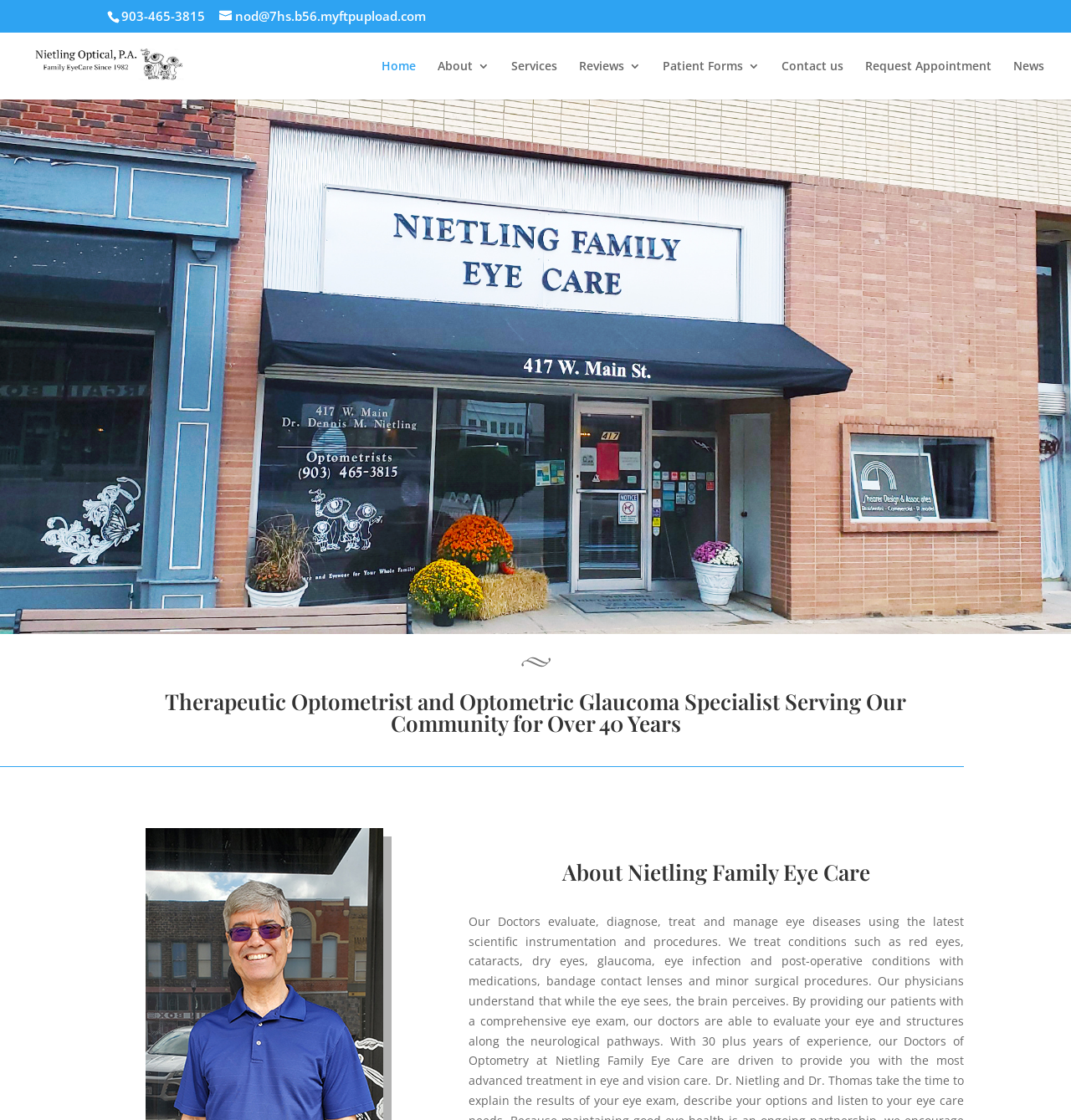Determine the bounding box coordinates for the area that should be clicked to carry out the following instruction: "Call the office".

[0.113, 0.007, 0.191, 0.022]